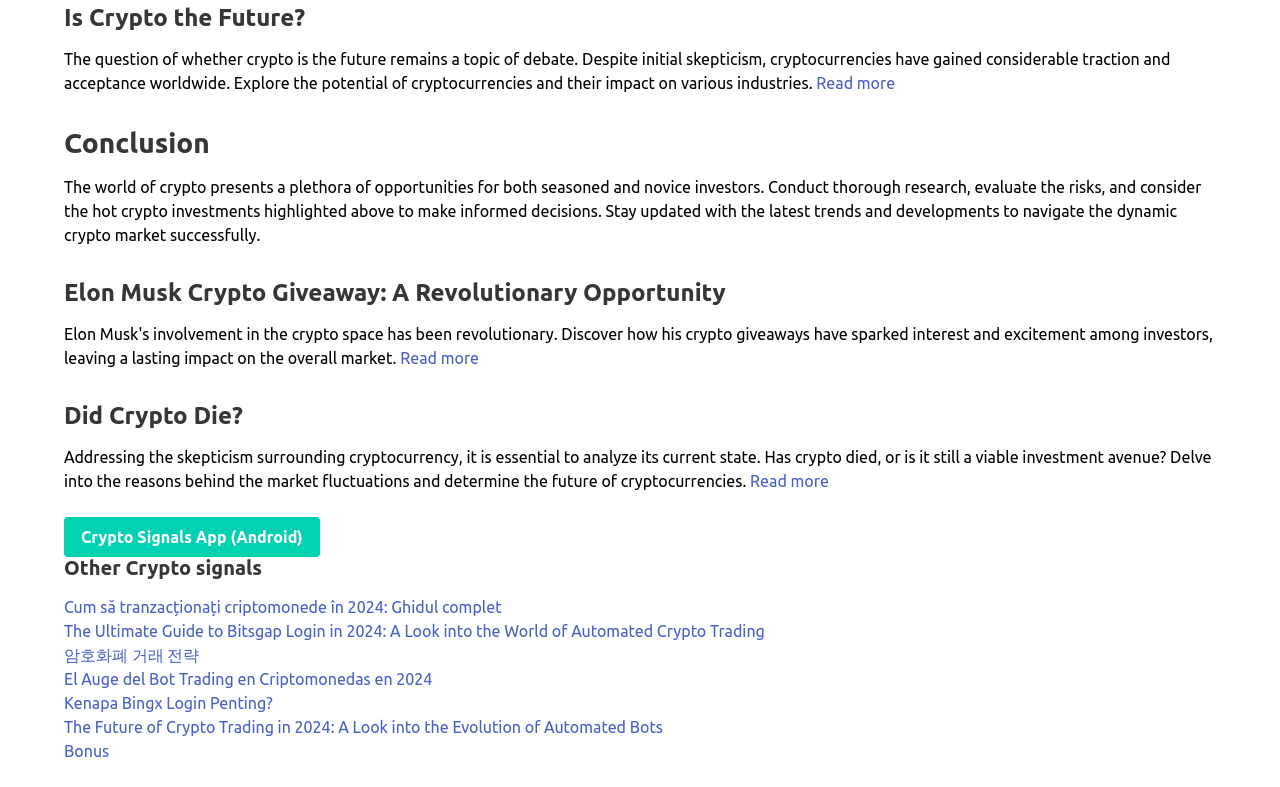Show me the bounding box coordinates of the clickable region to achieve the task as per the instruction: "Download Crypto Signals App for Android".

[0.05, 0.657, 0.25, 0.708]